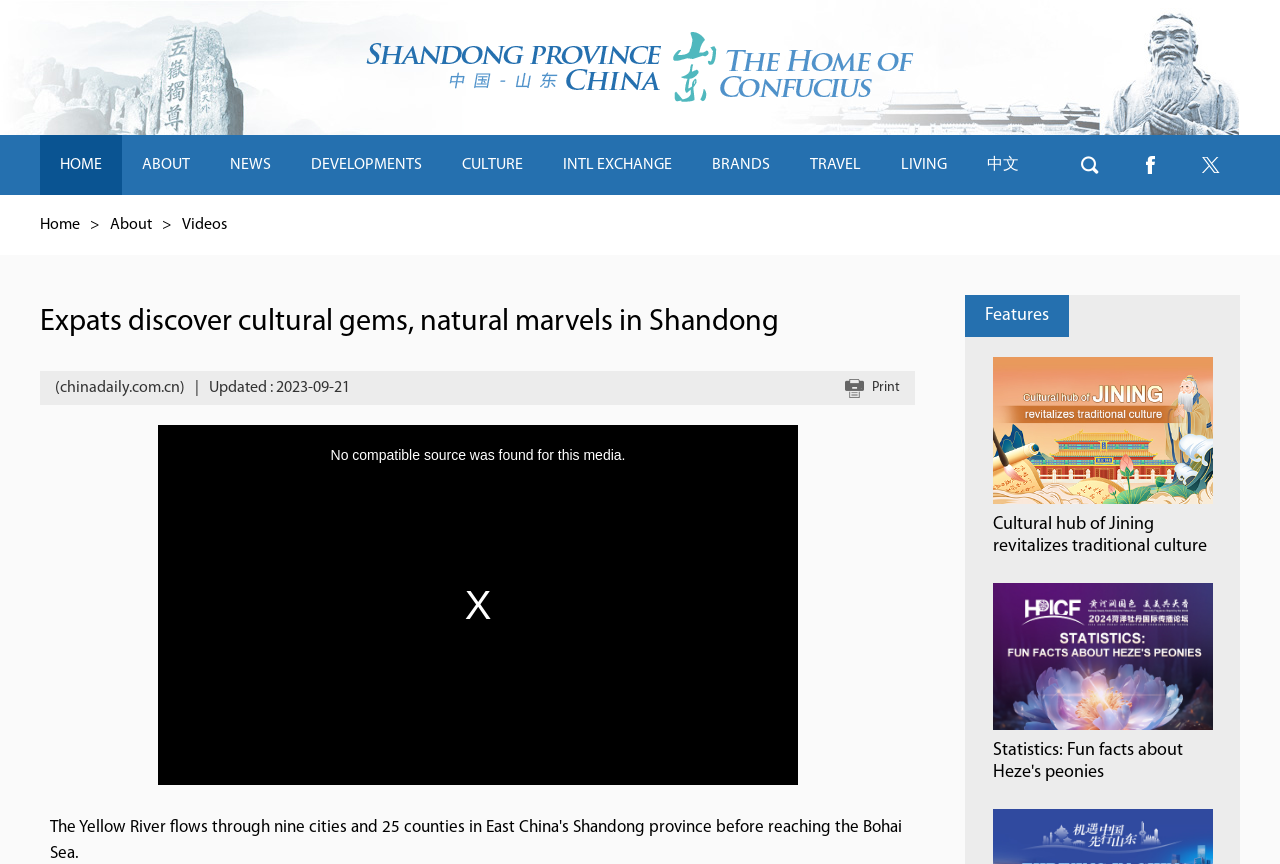Please answer the following query using a single word or phrase: 
What is the date of update mentioned in the article?

2023-09-21